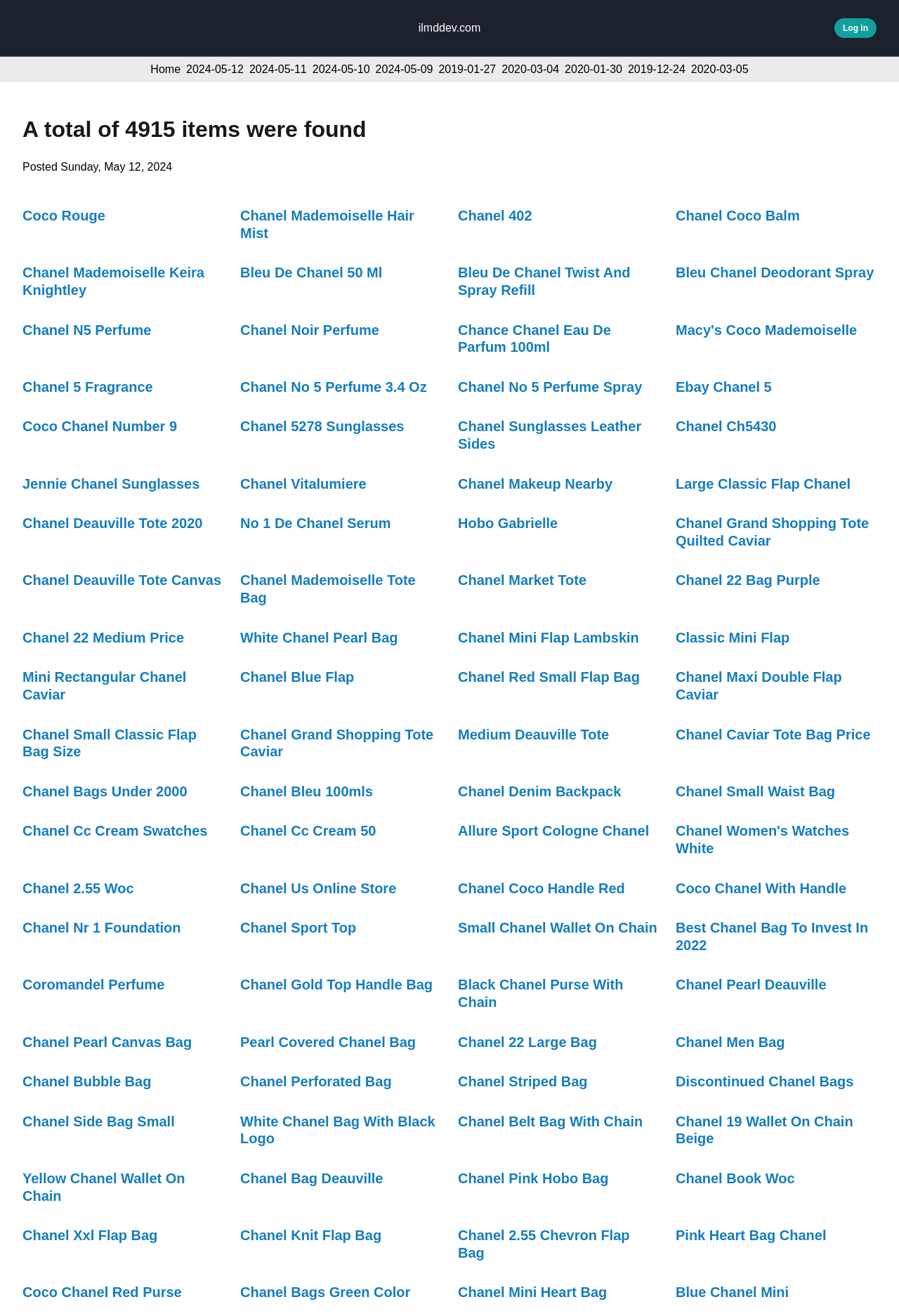Provide a brief response using a word or short phrase to this question:
What is the date of the daily update?

2024-05-12